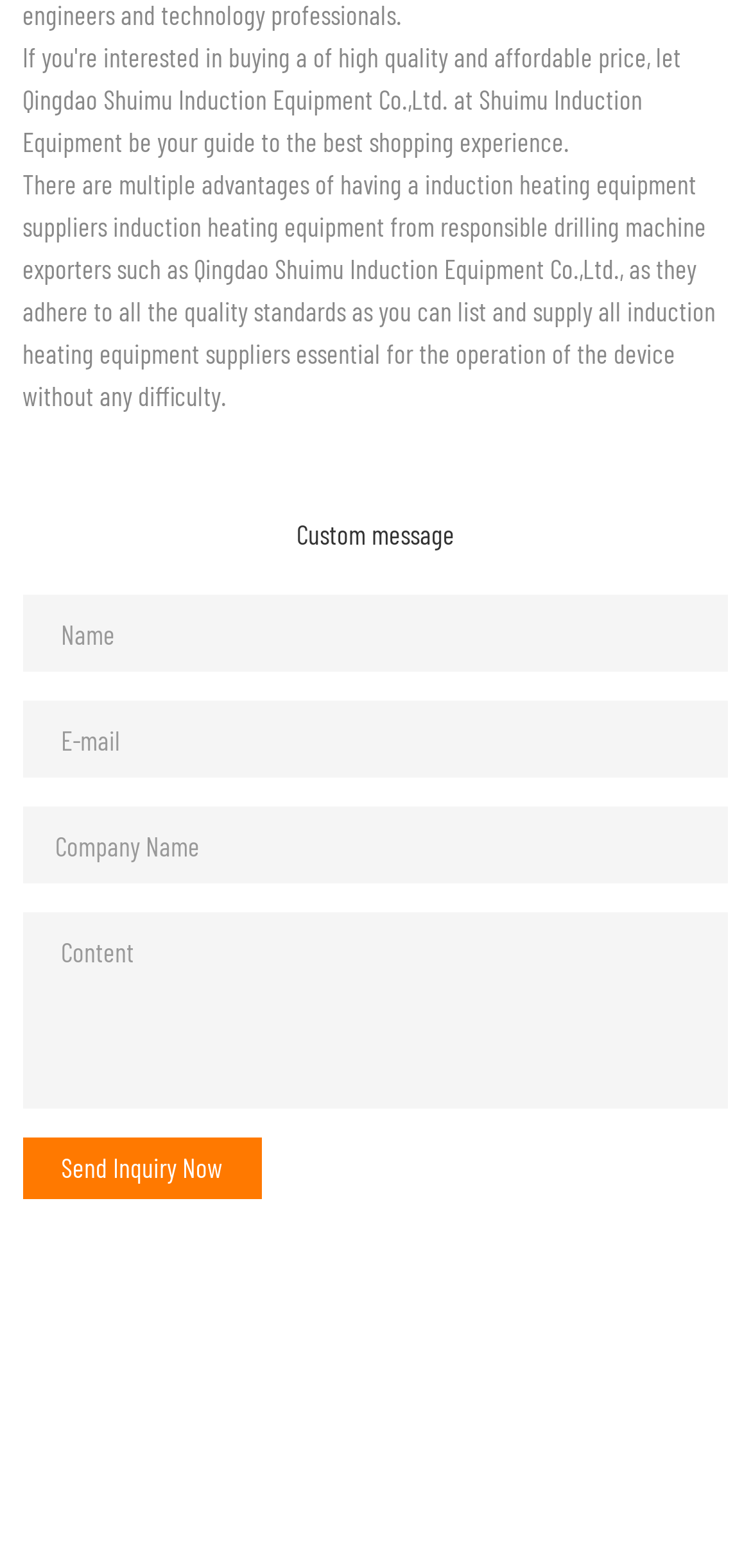What is the position of the 'Send Inquiry Now' button?
Analyze the screenshot and provide a detailed answer to the question.

Based on the bounding box coordinates, the 'Send Inquiry Now' button has a y1 value of 0.726, which is higher than the y1 values of the other elements, indicating that it is positioned at the bottom of the webpage. Its x1 value of 0.03 suggests that it is aligned to the left.